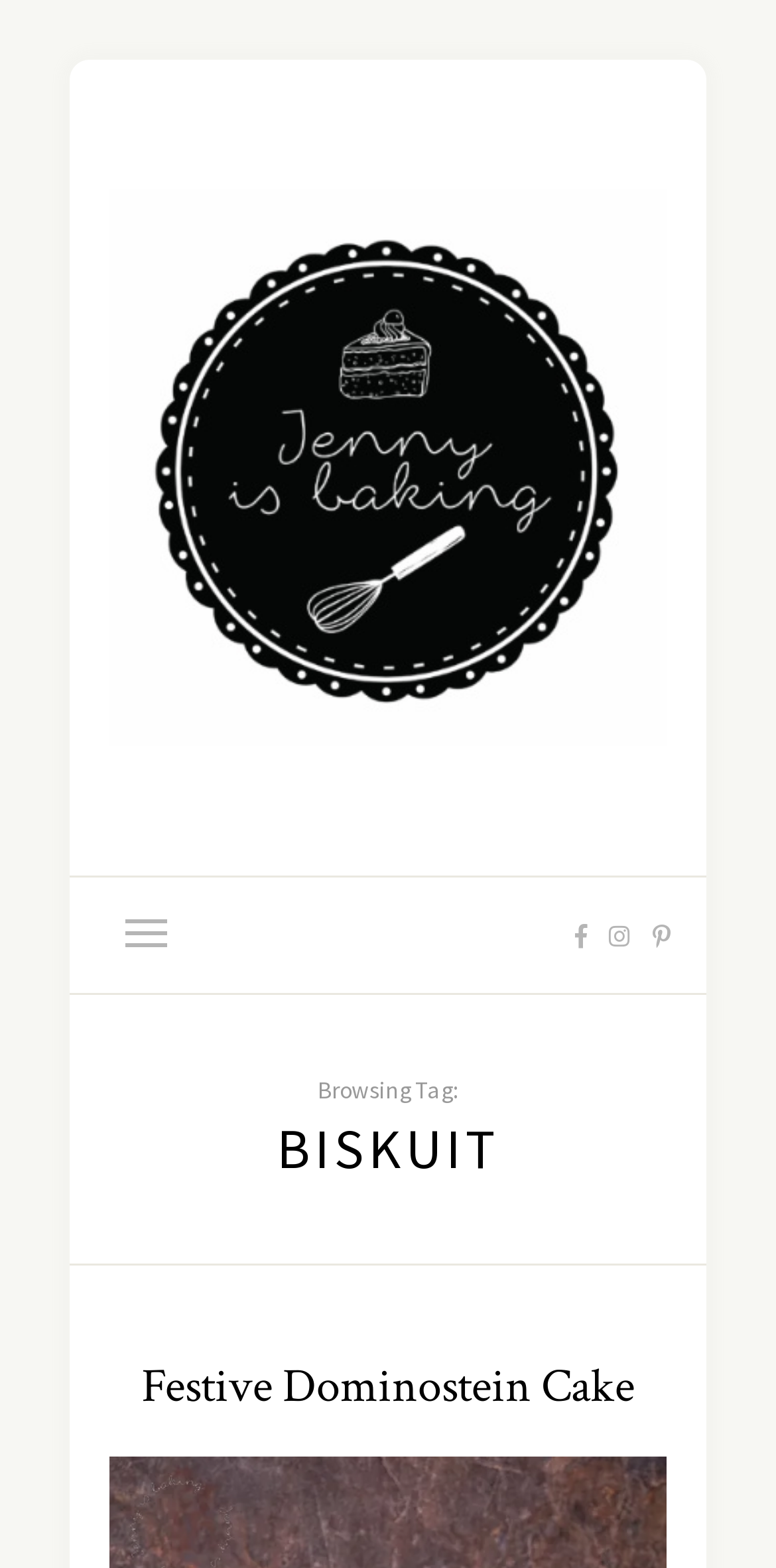How many articles are visible on the current page?
Using the image, elaborate on the answer with as much detail as possible.

Only one article is visible on the current page, which is titled 'Festive Dominostein Cake'. There may be more articles on other pages, but only one is visible on this page.